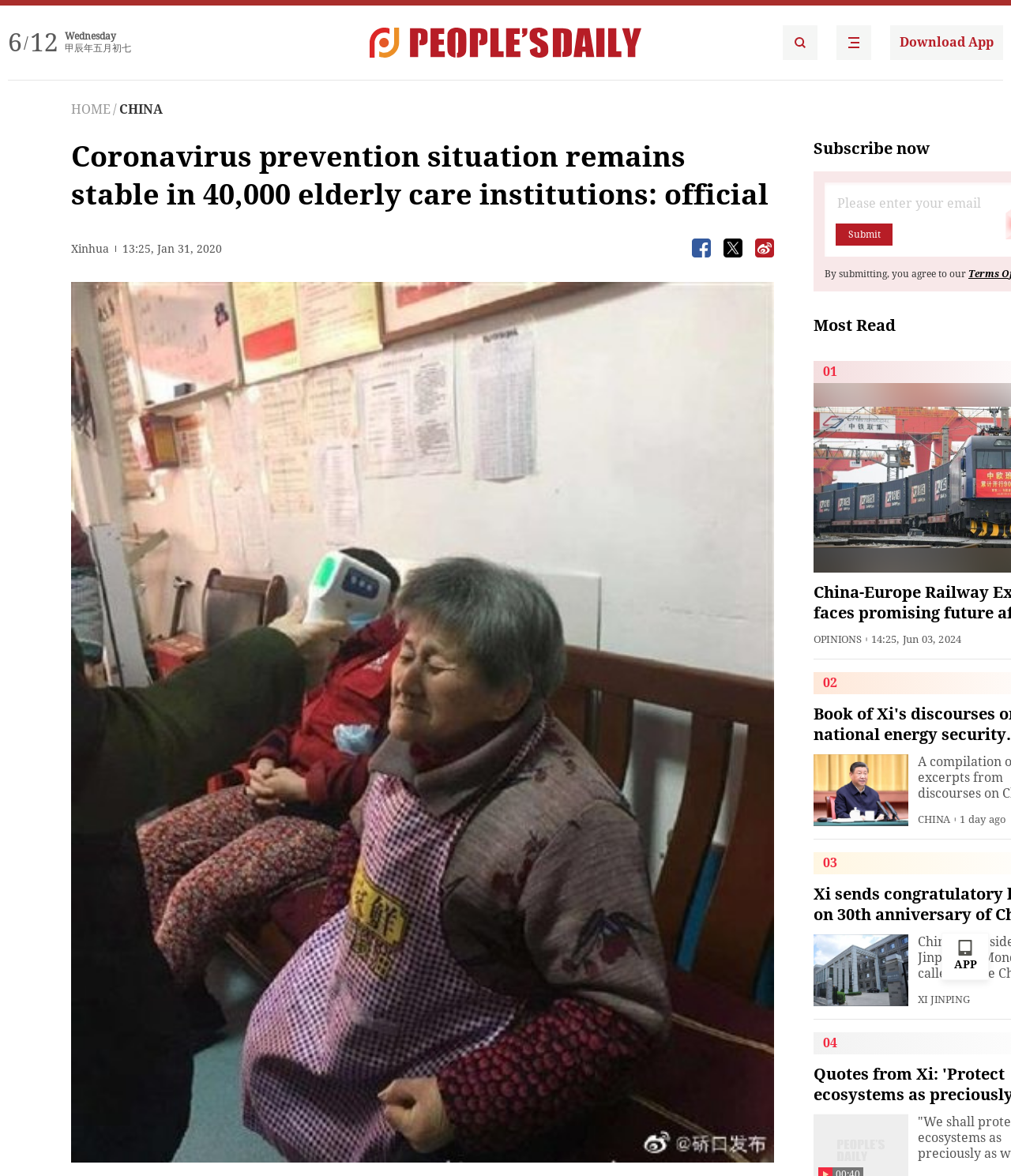Find the coordinates for the bounding box of the element with this description: "People's Daily Search Details".

[0.774, 0.021, 0.809, 0.051]